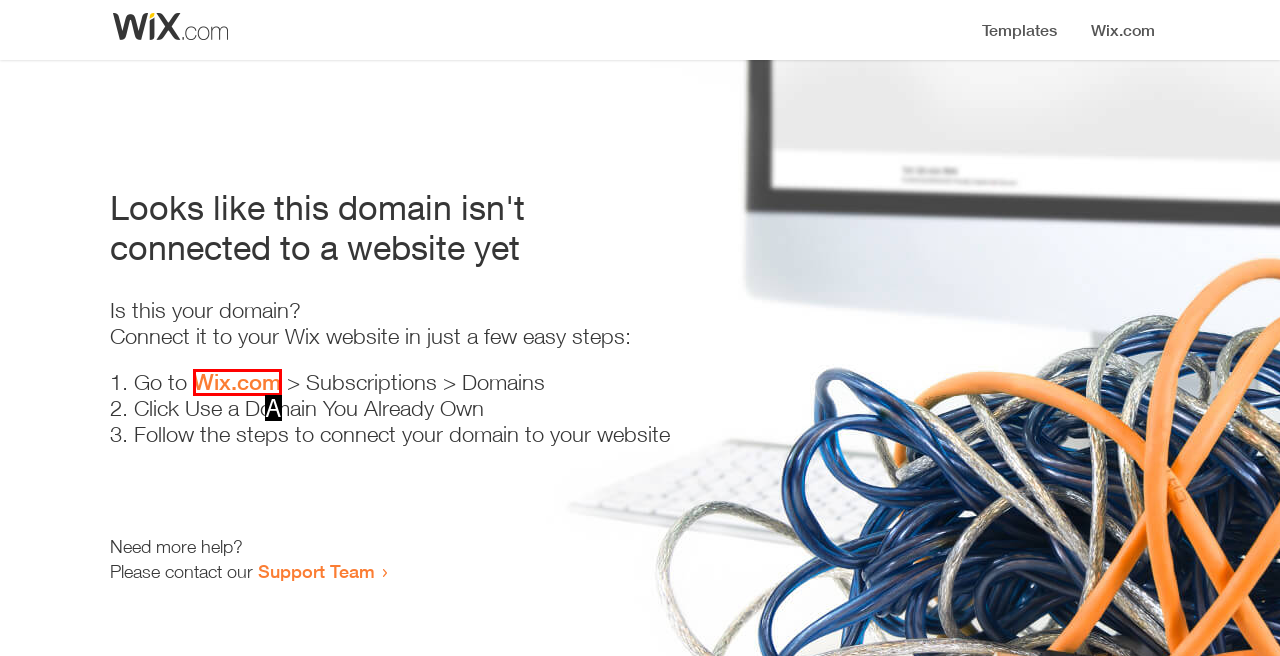Using the description: Wix.com, find the corresponding HTML element. Provide the letter of the matching option directly.

A